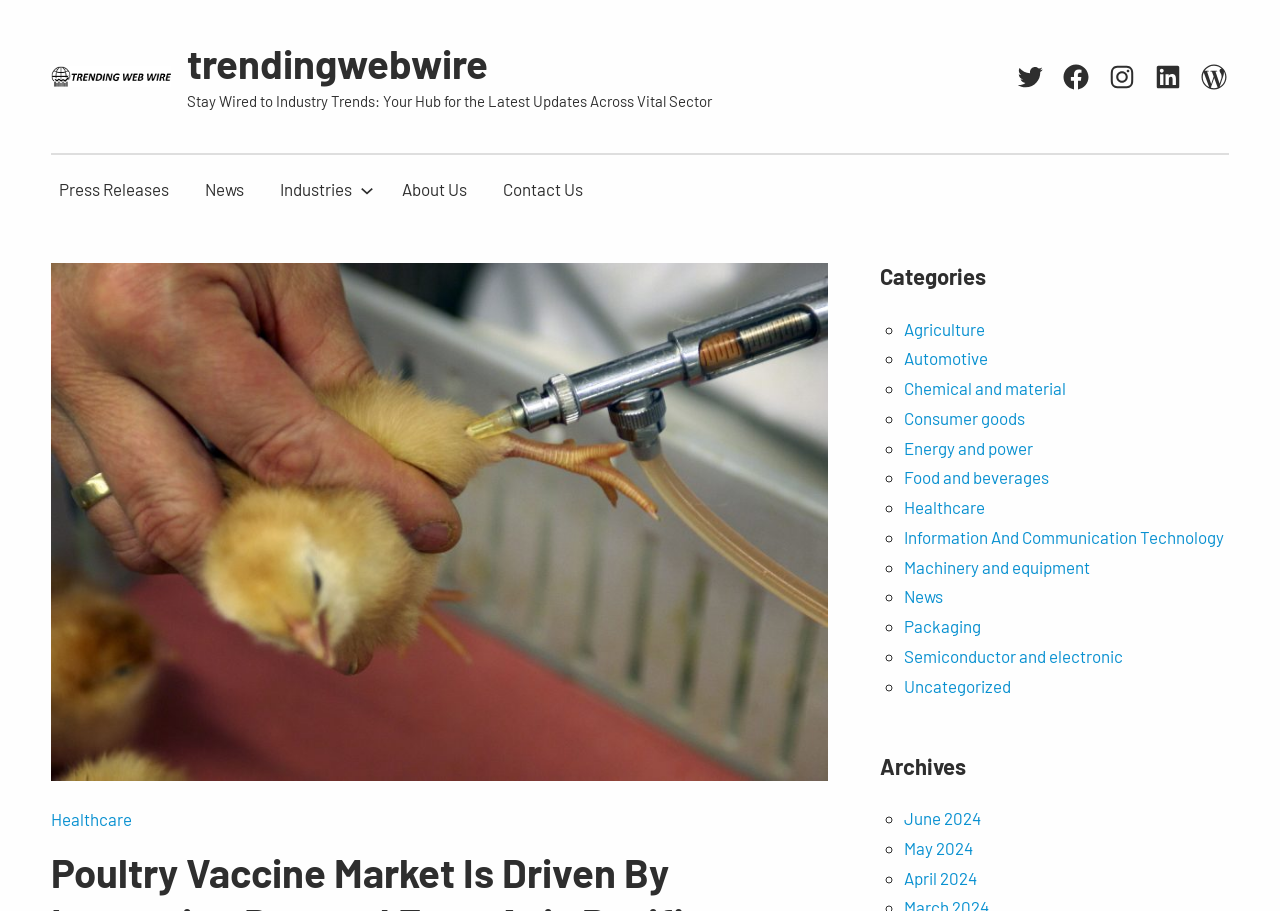Elaborate on the different components and information displayed on the webpage.

This webpage is about the Poultry Vaccine Market Share Analysis. At the top left, there is a link to "trendingwebwire" accompanied by an image with the same name. Next to it, there is a heading also labeled "trendingwebwire". Below this, there is a static text that reads "Stay Wired to Industry Trends: Your Hub for the Latest Updates Across Vital Sector".

On the top right, there are links to various social media platforms, including Twitter, Facebook, Instagram, LinkedIn, and WordPress. Below these links, there is a navigation menu with links to "Press Releases", "News", "Industries", "About Us", and "Contact Us". The "Industries" link has a submenu button next to it.

On the left side of the page, there is a large figure with an image labeled "Poultry Vaccine Market". Below this image, there is a link to "Healthcare". 

On the right side of the page, there is a section labeled "Categories" with a list of links to various categories, including "Agriculture", "Automotive", "Chemical and material", and many others. Each category is preceded by a list marker symbol "◦".

Below the categories section, there is a section labeled "Archives" with a list of links to monthly archives, including "June 2024", "May 2024", and "April 2024". Each archive link is also preceded by a list marker symbol "◦".